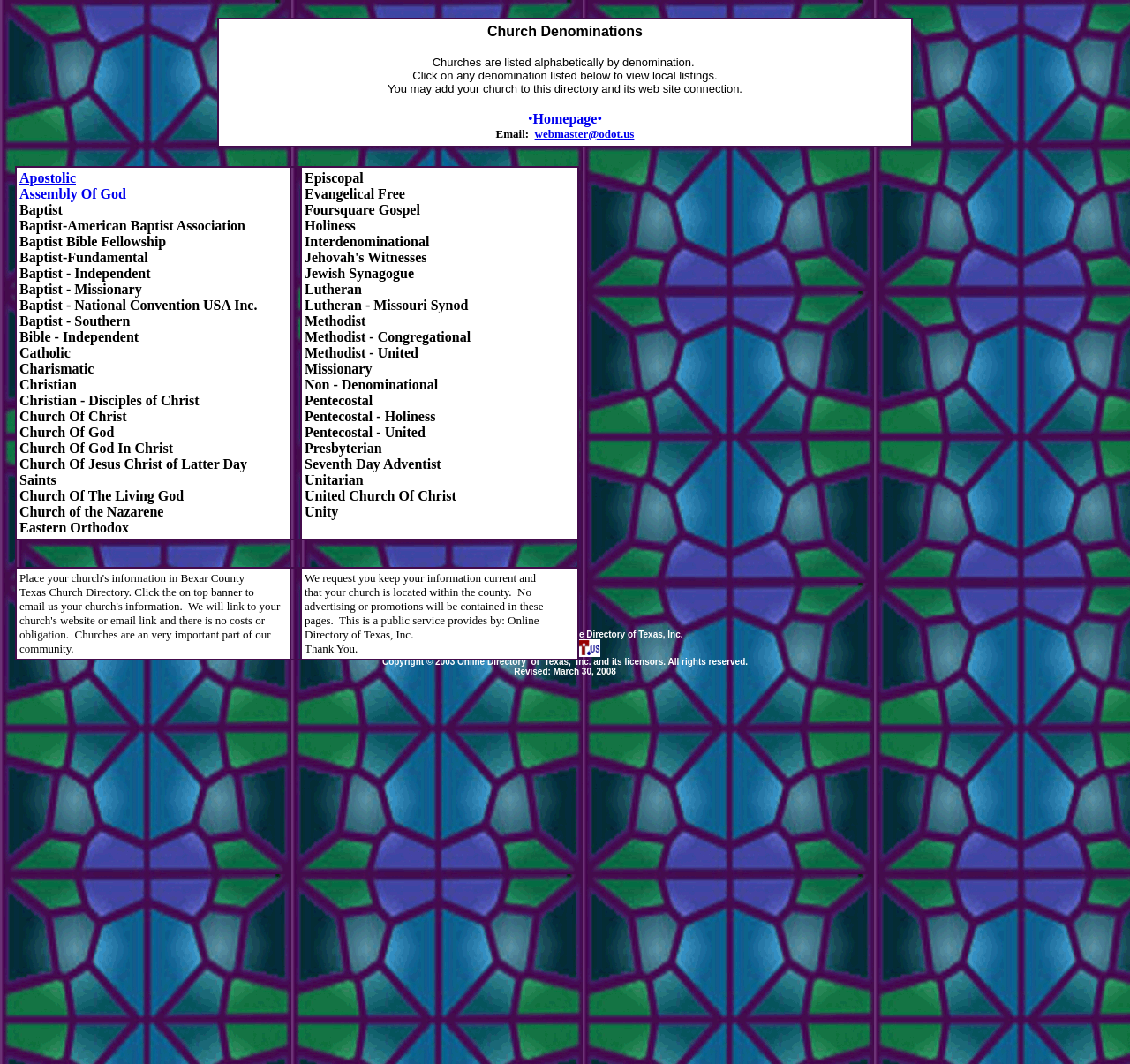Respond to the following query with just one word or a short phrase: 
What is the name of the organization hosting this website?

Online Directory of Texas, Inc.